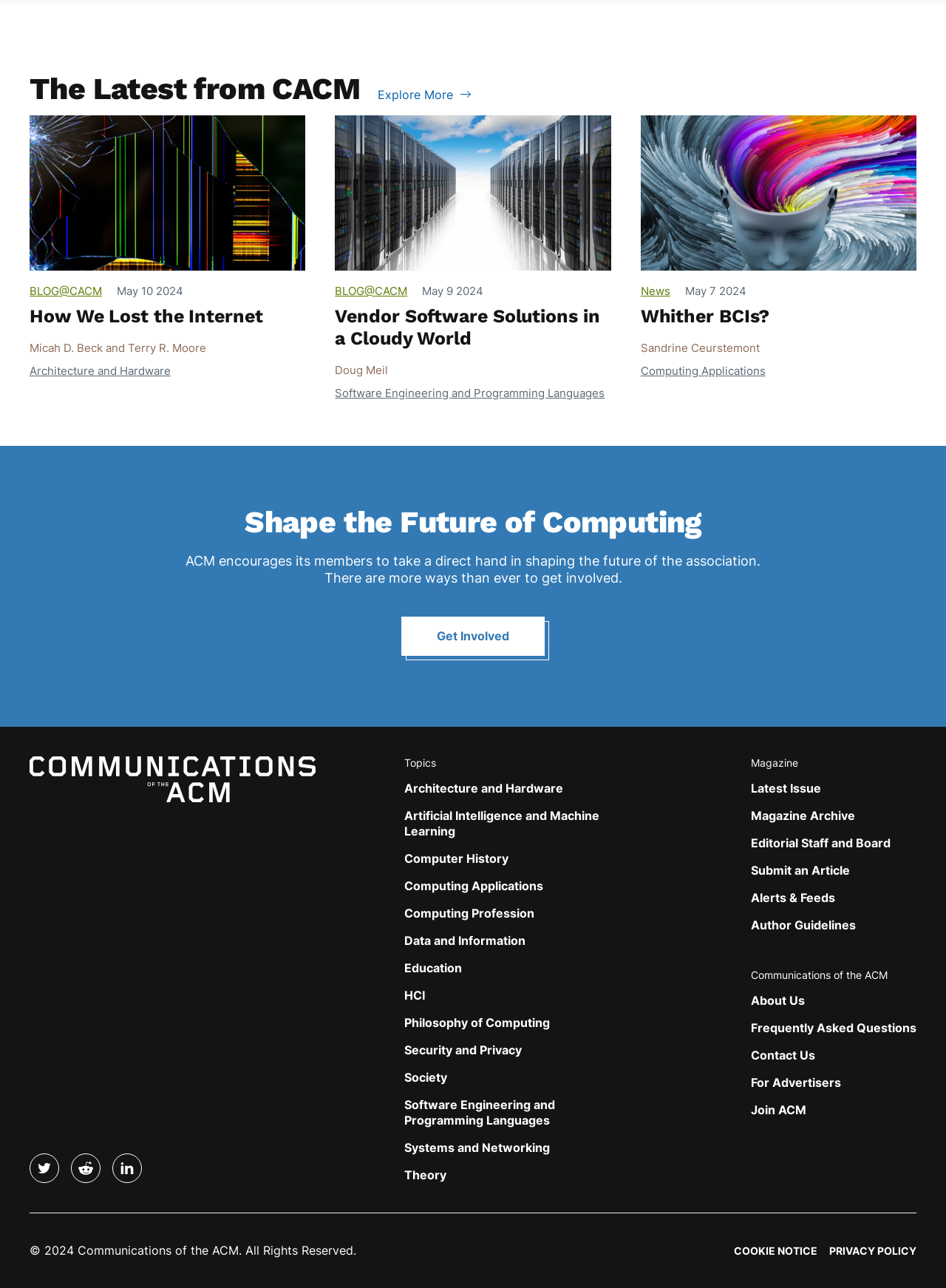Provide your answer in a single word or phrase: 
How many articles are displayed on the webpage?

3